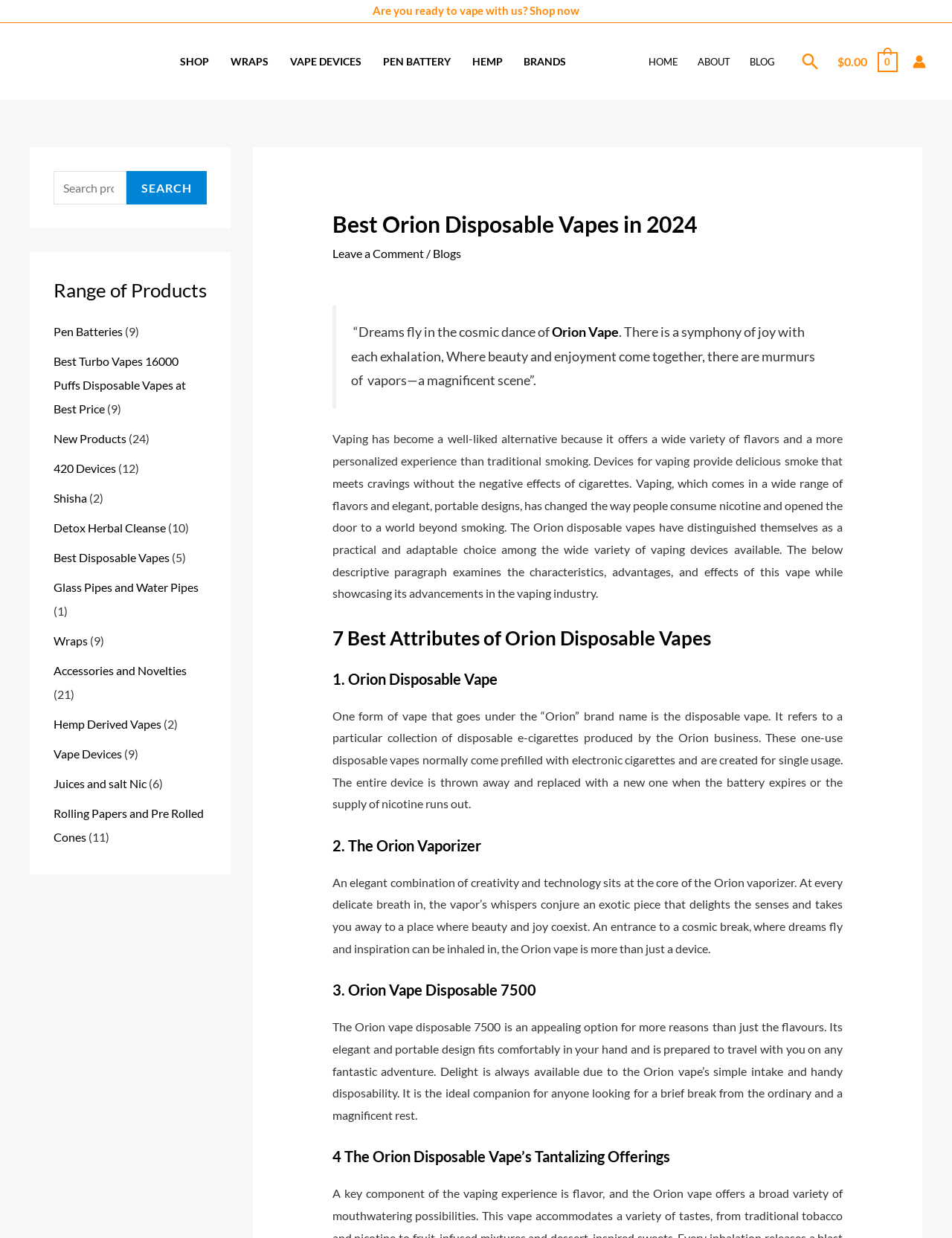How many products are listed under 'Range of Products'?
Look at the image and respond with a one-word or short-phrase answer.

12